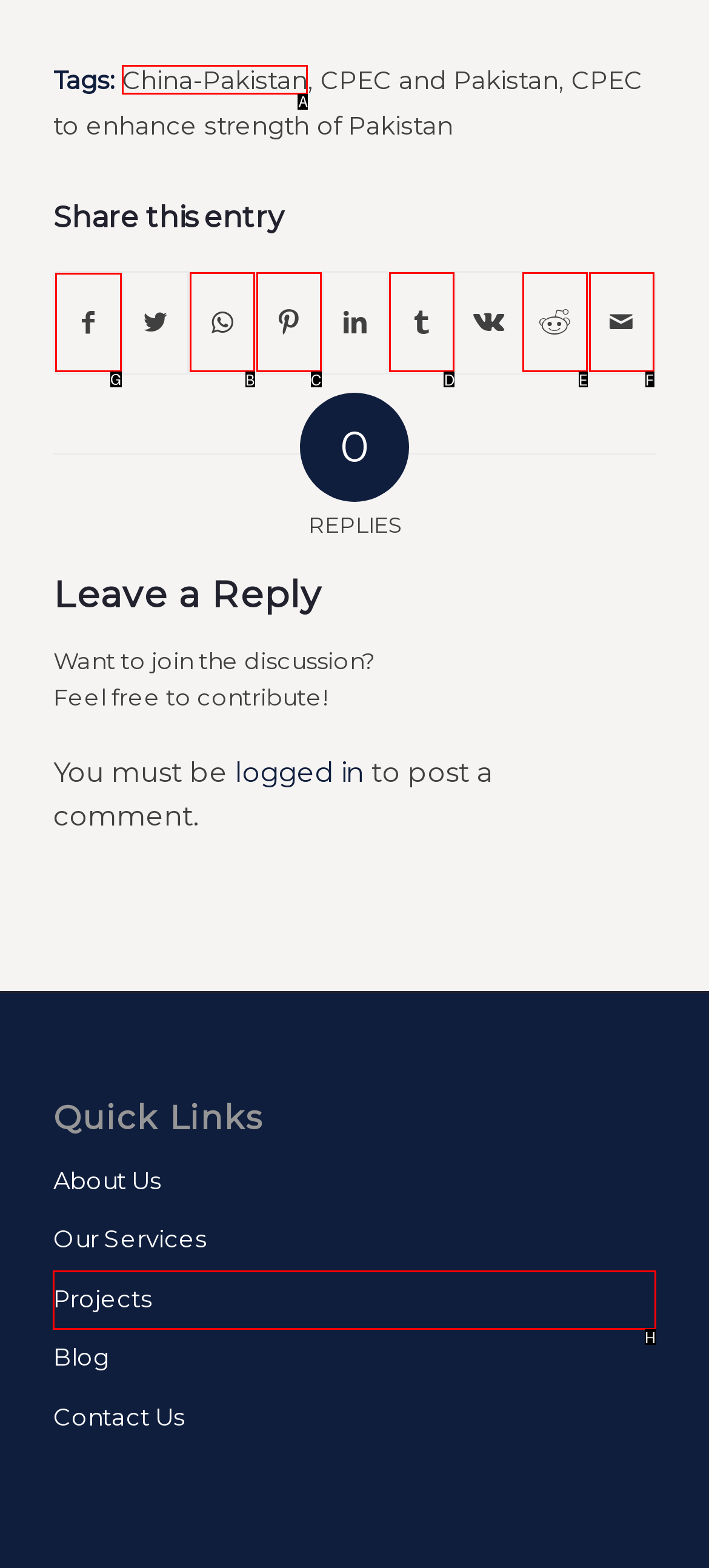Select the letter of the UI element you need to click to complete this task: view recent comments.

None